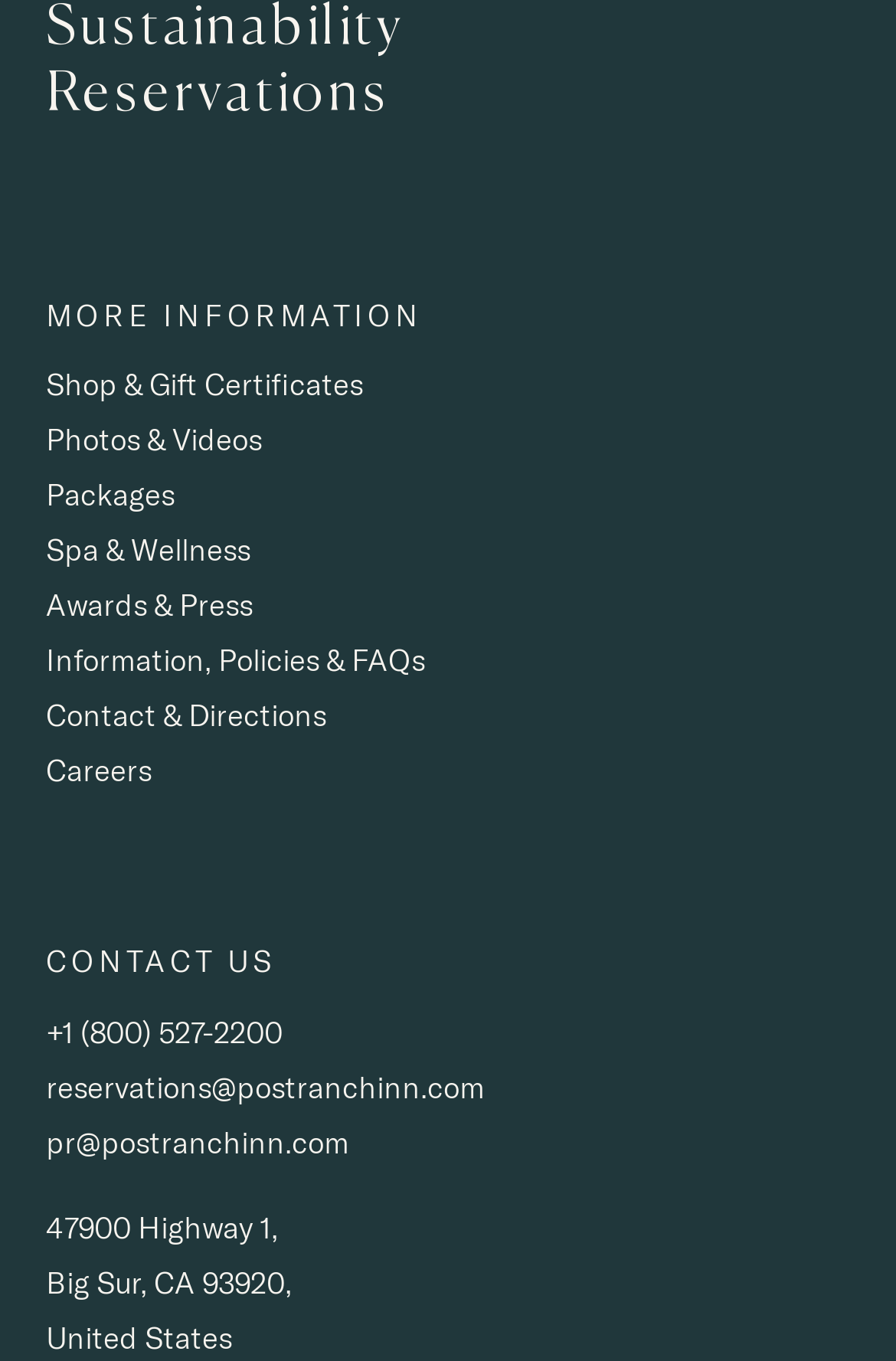Locate the bounding box coordinates of the clickable area needed to fulfill the instruction: "View information on sustainability".

[0.051, 0.0, 0.451, 0.041]